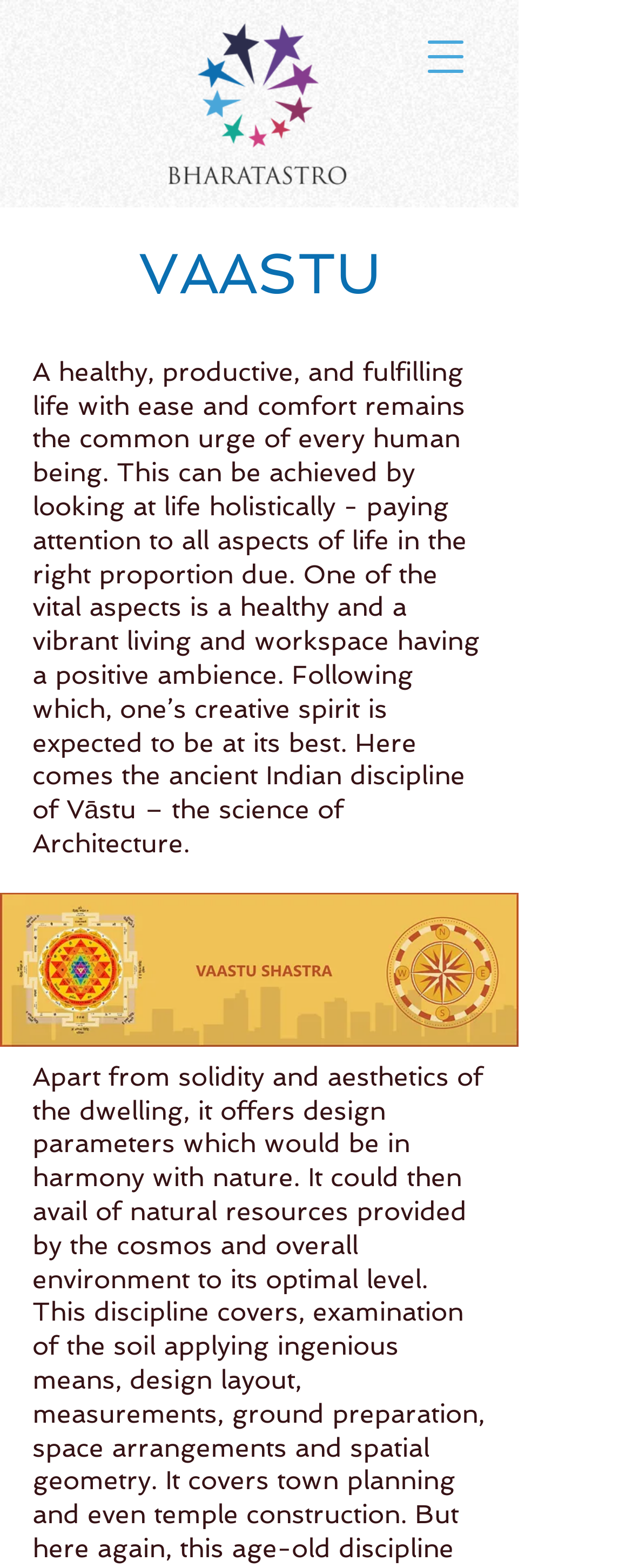What is the logo at the top of the page?
Craft a detailed and extensive response to the question.

The logo at the top of the page is the 'Vharat astro logo.png', which is likely the logo of the organization or website that is promoting Vāstu and its benefits.